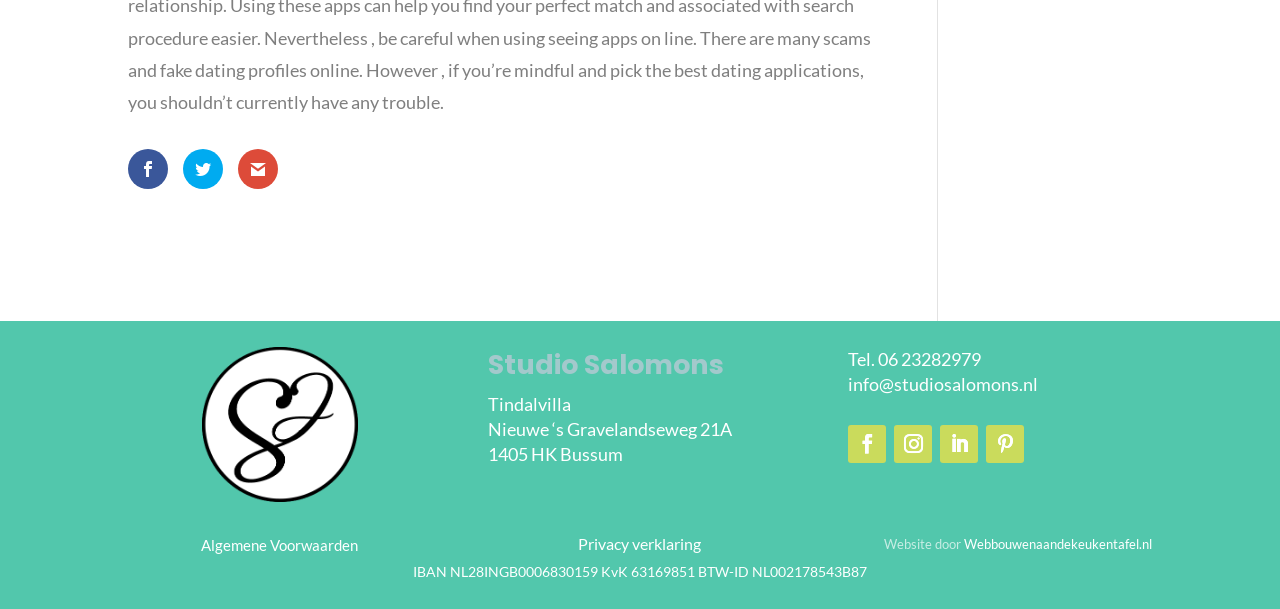What is the phone number of the studio?
Please provide a comprehensive and detailed answer to the question.

The phone number of the studio can be found in the generic element with the text 'Telefoonnummer 06 23282979 bellen' and the static text element with the text 'Tel. 06 23282979'.